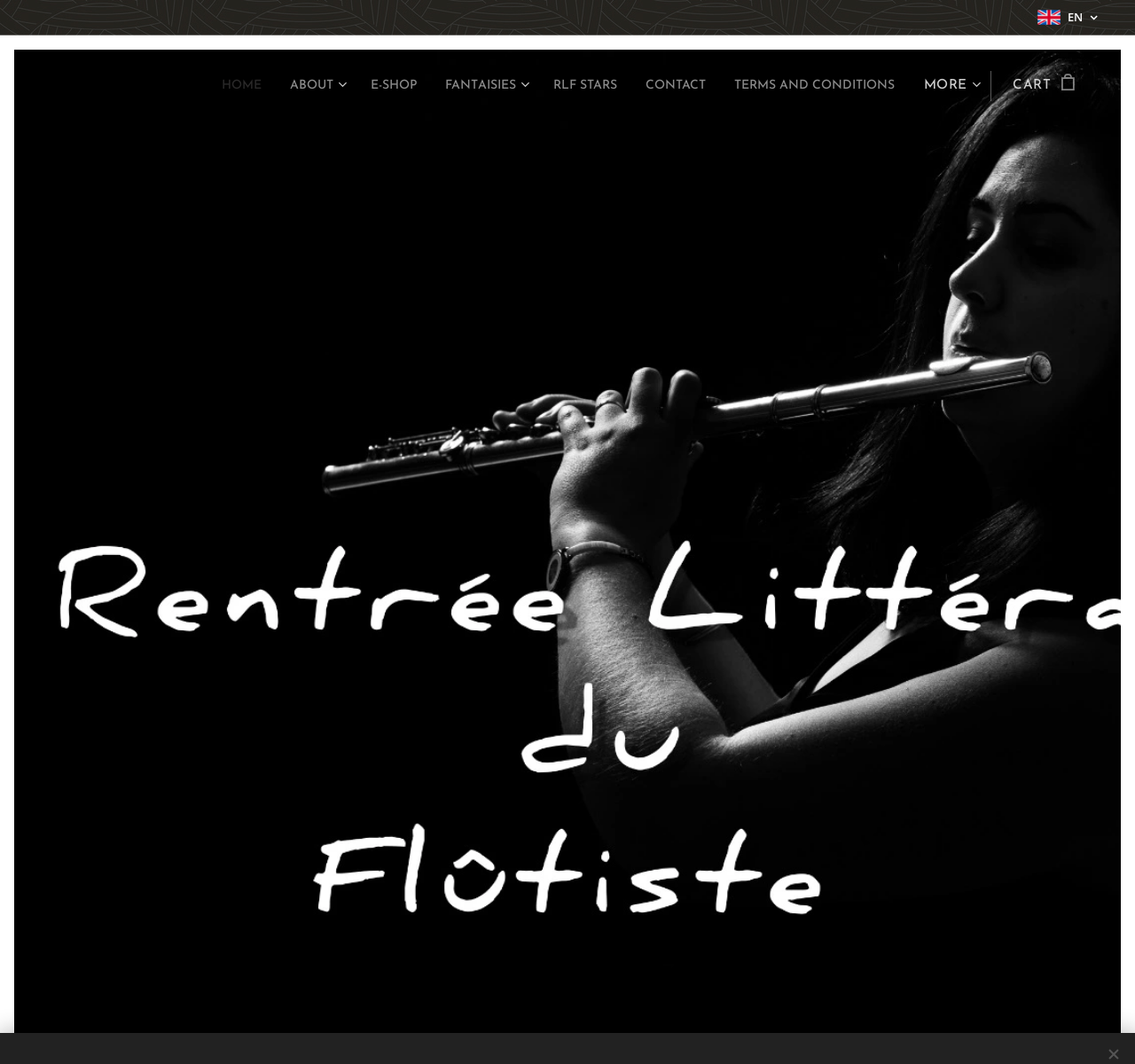What is the purpose of the link with the '' icon?
We need a detailed and exhaustive answer to the question. Please elaborate.

The link with the '' icon appears multiple times in the top navigation bar, but its purpose is unclear without further context or information about the webpage's content.